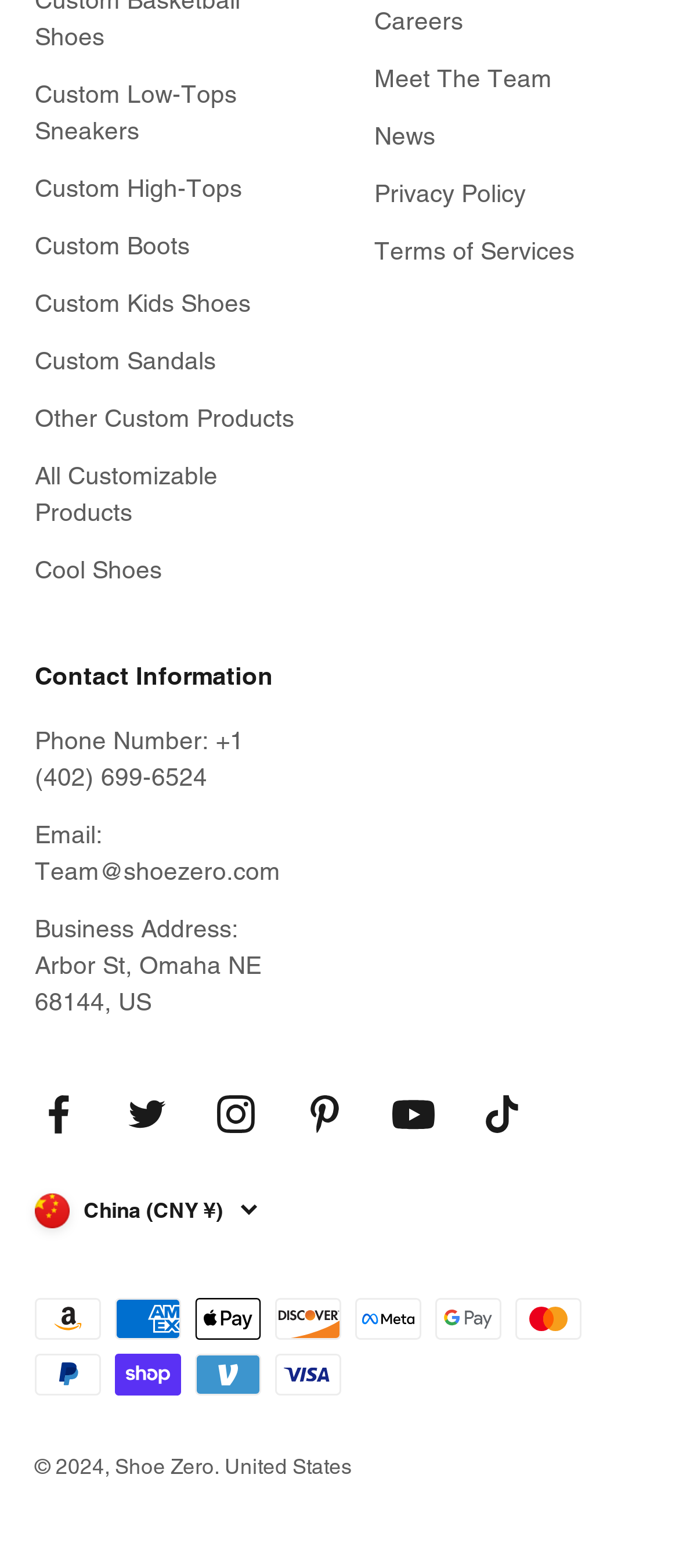Determine the bounding box coordinates for the area you should click to complete the following instruction: "View Contact Information".

[0.051, 0.422, 0.403, 0.44]